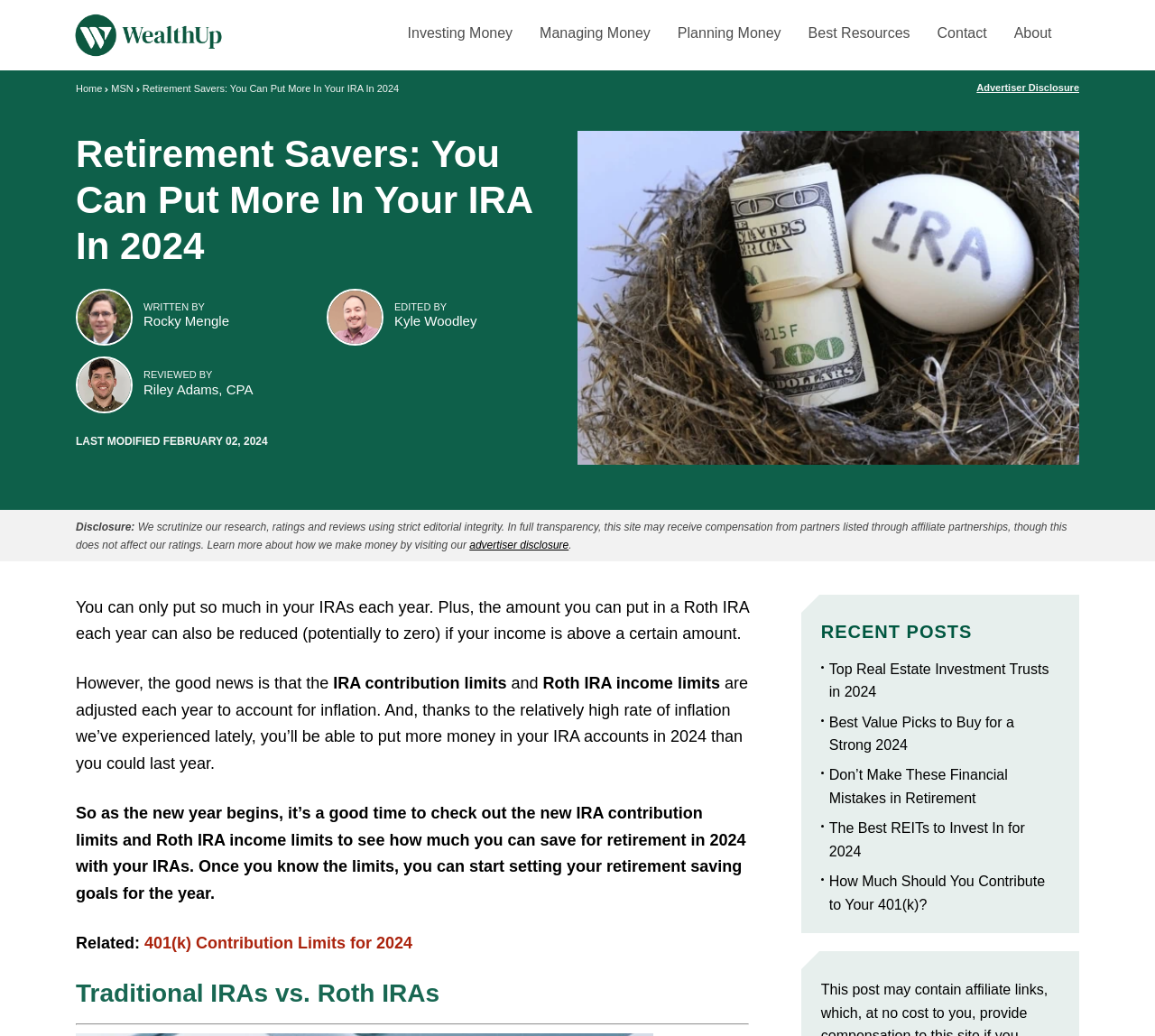Please determine and provide the text content of the webpage's heading.

Retirement Savers: You Can Put More In Your IRA In 2024